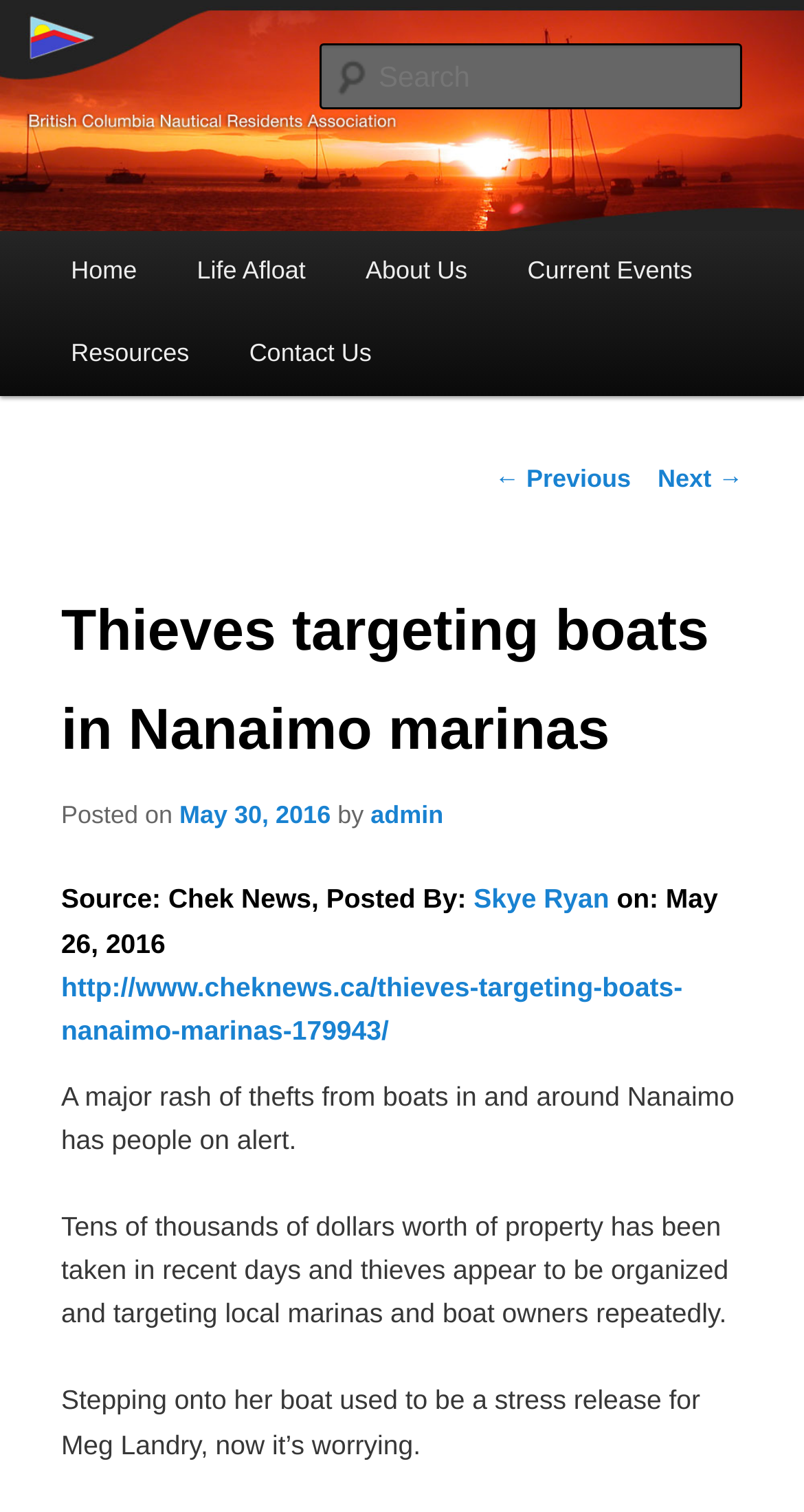Locate the bounding box coordinates of the element I should click to achieve the following instruction: "Go to Home page".

[0.051, 0.153, 0.208, 0.208]